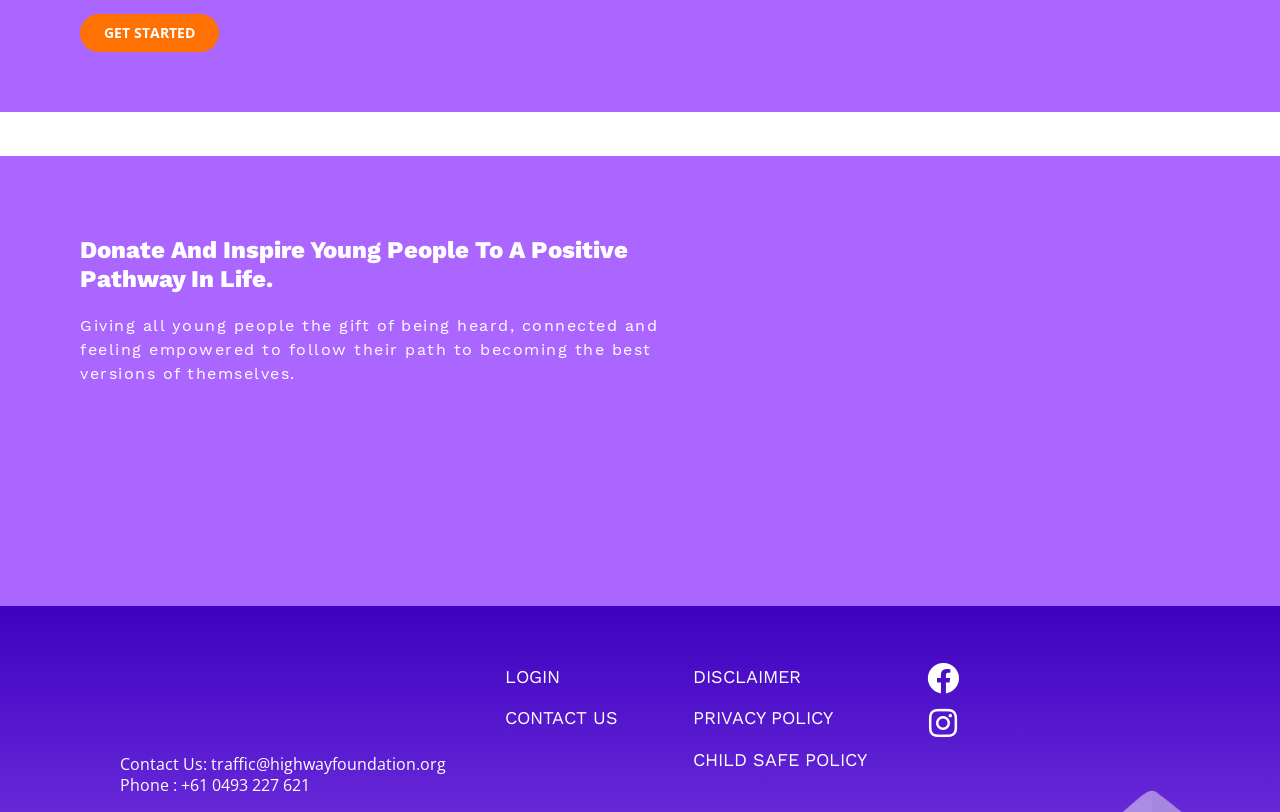Please find the bounding box coordinates in the format (top-left x, top-left y, bottom-right x, bottom-right y) for the given element description. Ensure the coordinates are floating point numbers between 0 and 1. Description: Child Safe Policy

[0.541, 0.922, 0.677, 0.948]